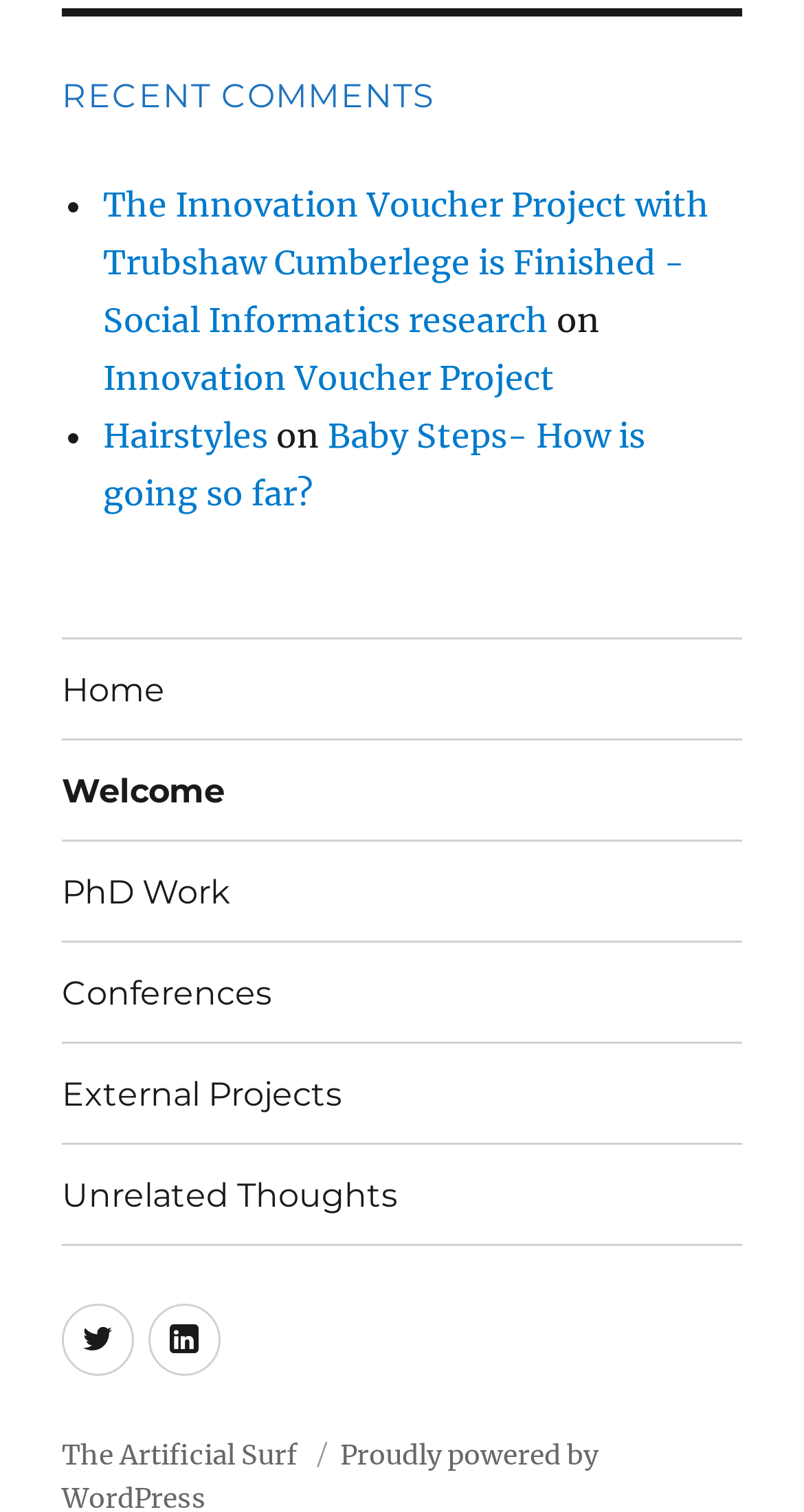Locate the bounding box coordinates of the UI element described by: "PhD Work". The bounding box coordinates should consist of four float numbers between 0 and 1, i.e., [left, top, right, bottom].

[0.077, 0.557, 0.923, 0.622]